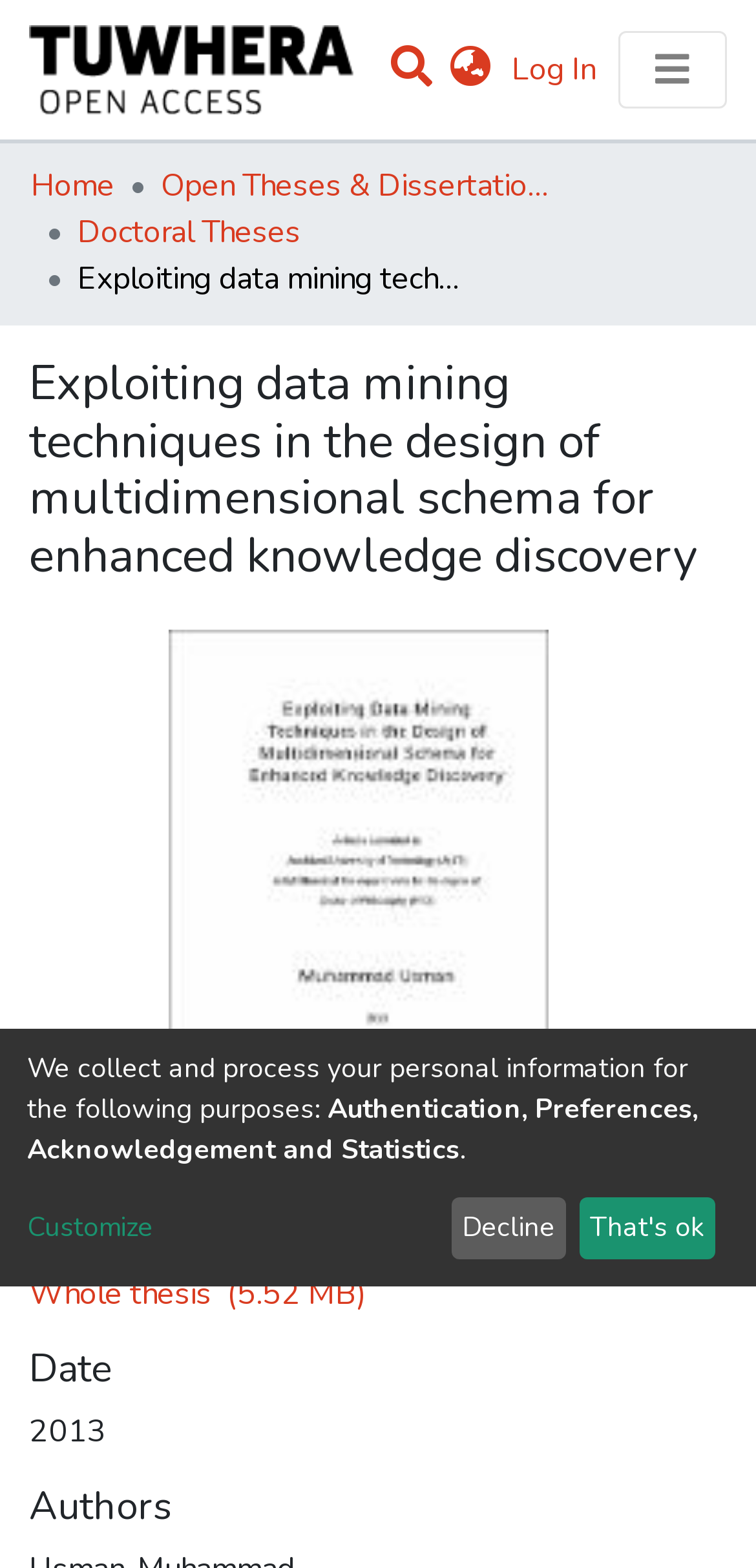Pinpoint the bounding box coordinates of the clickable element to carry out the following instruction: "Log in."

[0.667, 0.031, 0.797, 0.058]